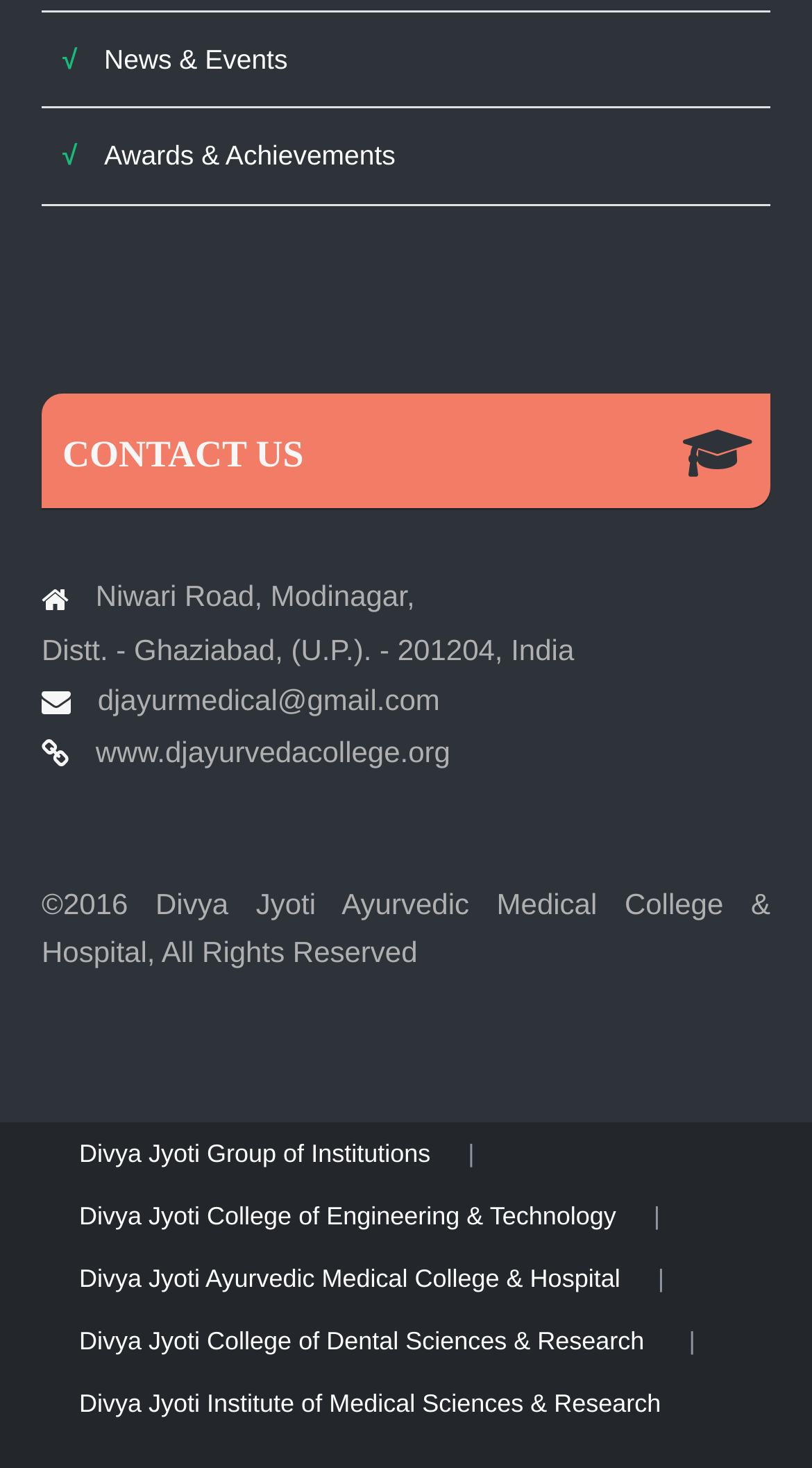Kindly determine the bounding box coordinates of the area that needs to be clicked to fulfill this instruction: "Go to News & Events".

[0.051, 0.008, 0.949, 0.073]